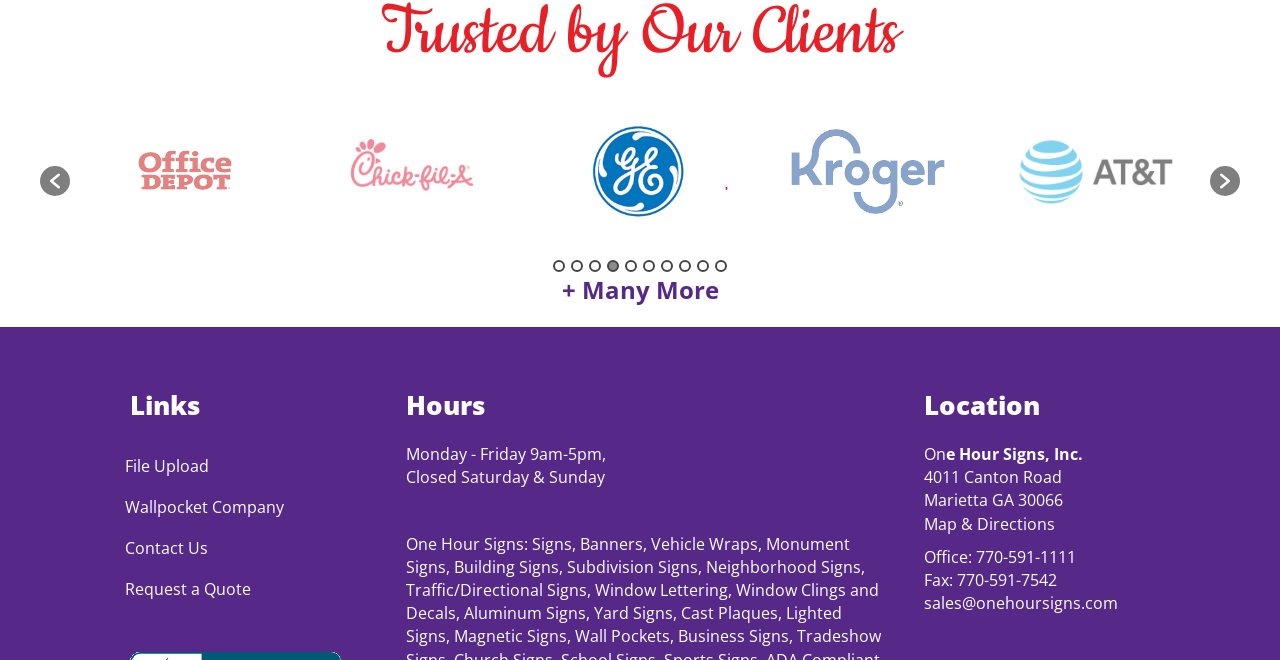Provide a short answer using a single word or phrase for the following question: 
What are the office hours?

Monday - Friday 9am-5pm